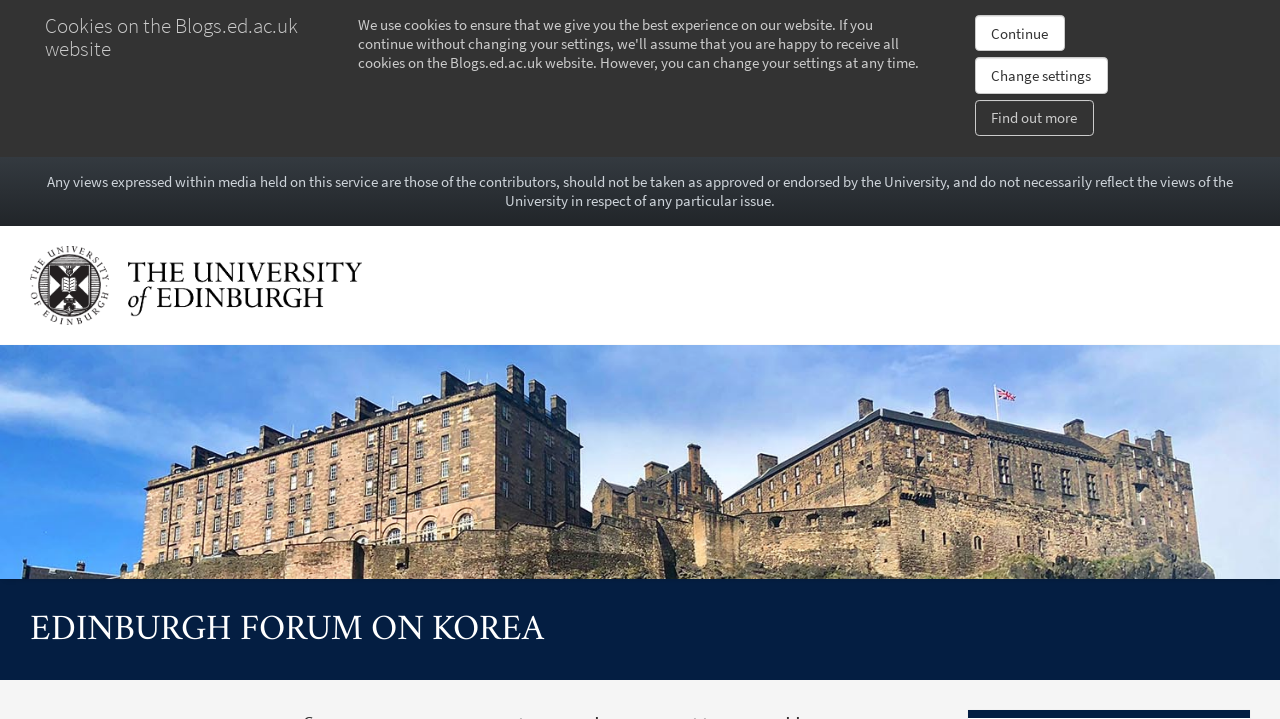Generate the text content of the main headline of the webpage.

EDINBURGH FORUM ON KOREA